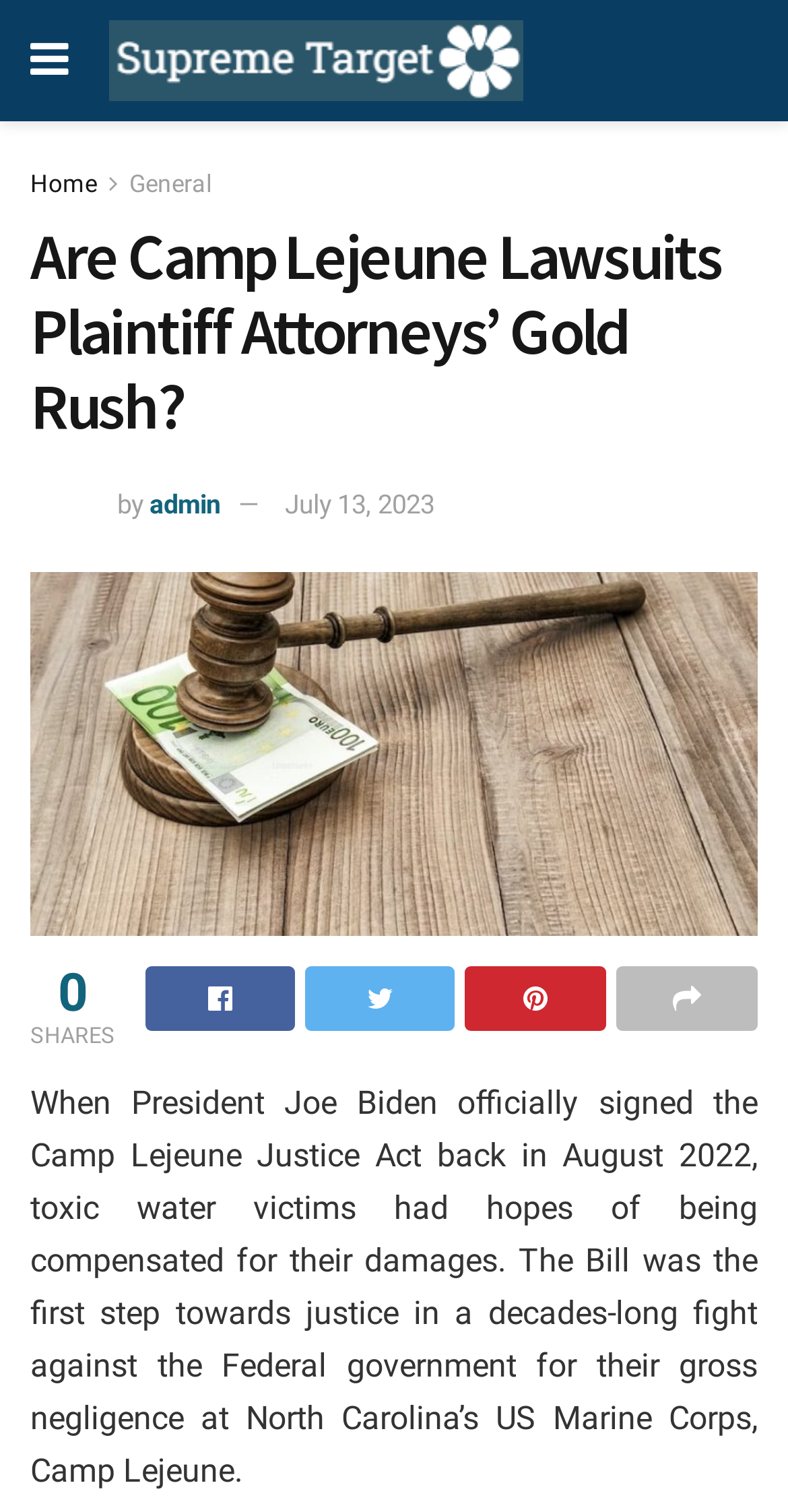Indicate the bounding box coordinates of the element that needs to be clicked to satisfy the following instruction: "Read the article 'The Sips and Sears of Summer'". The coordinates should be four float numbers between 0 and 1, i.e., [left, top, right, bottom].

None